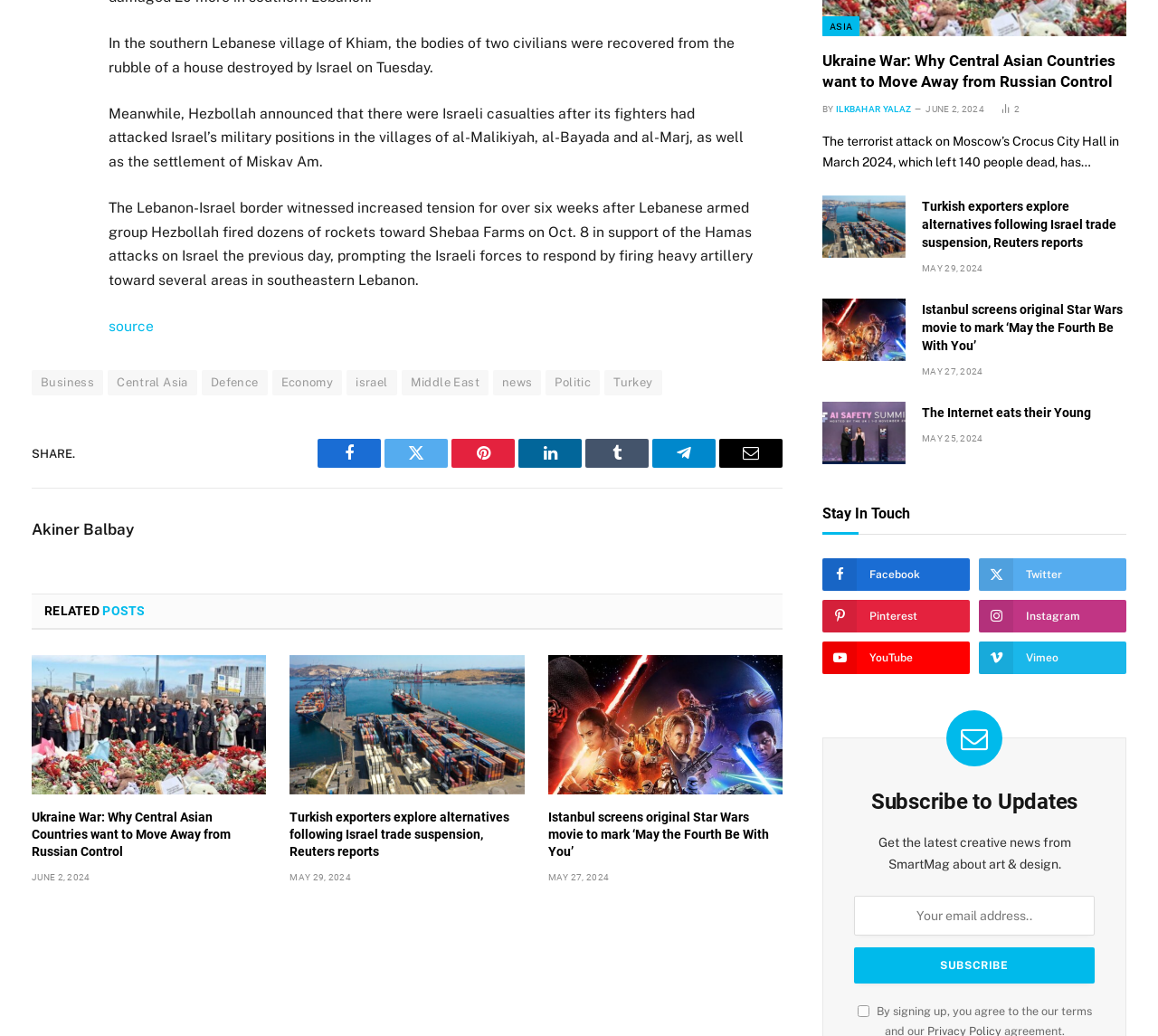Please specify the bounding box coordinates of the area that should be clicked to accomplish the following instruction: "Click on the 'Business' link". The coordinates should consist of four float numbers between 0 and 1, i.e., [left, top, right, bottom].

[0.027, 0.358, 0.089, 0.382]